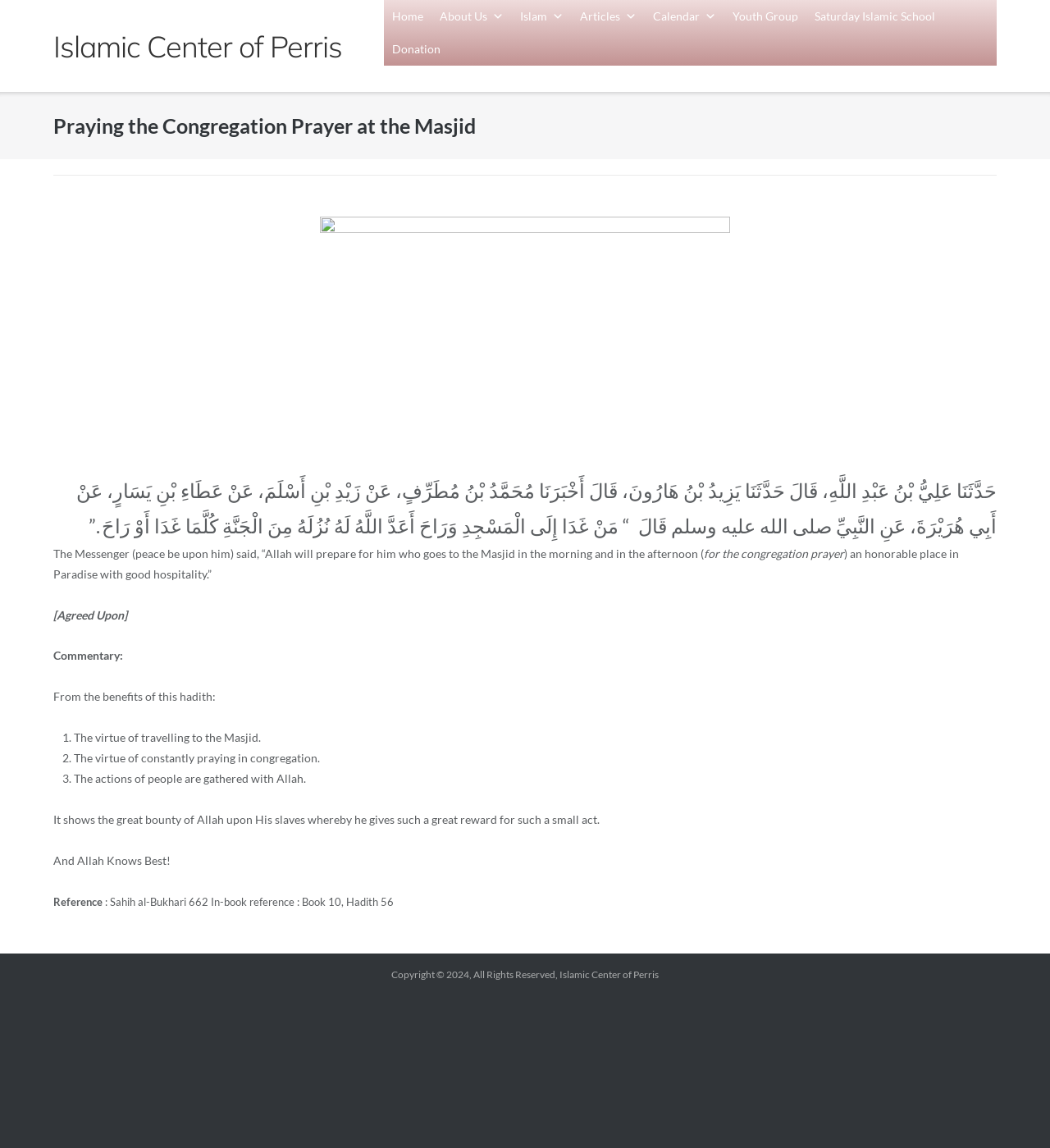Please answer the following query using a single word or phrase: 
What is the copyright year?

2024